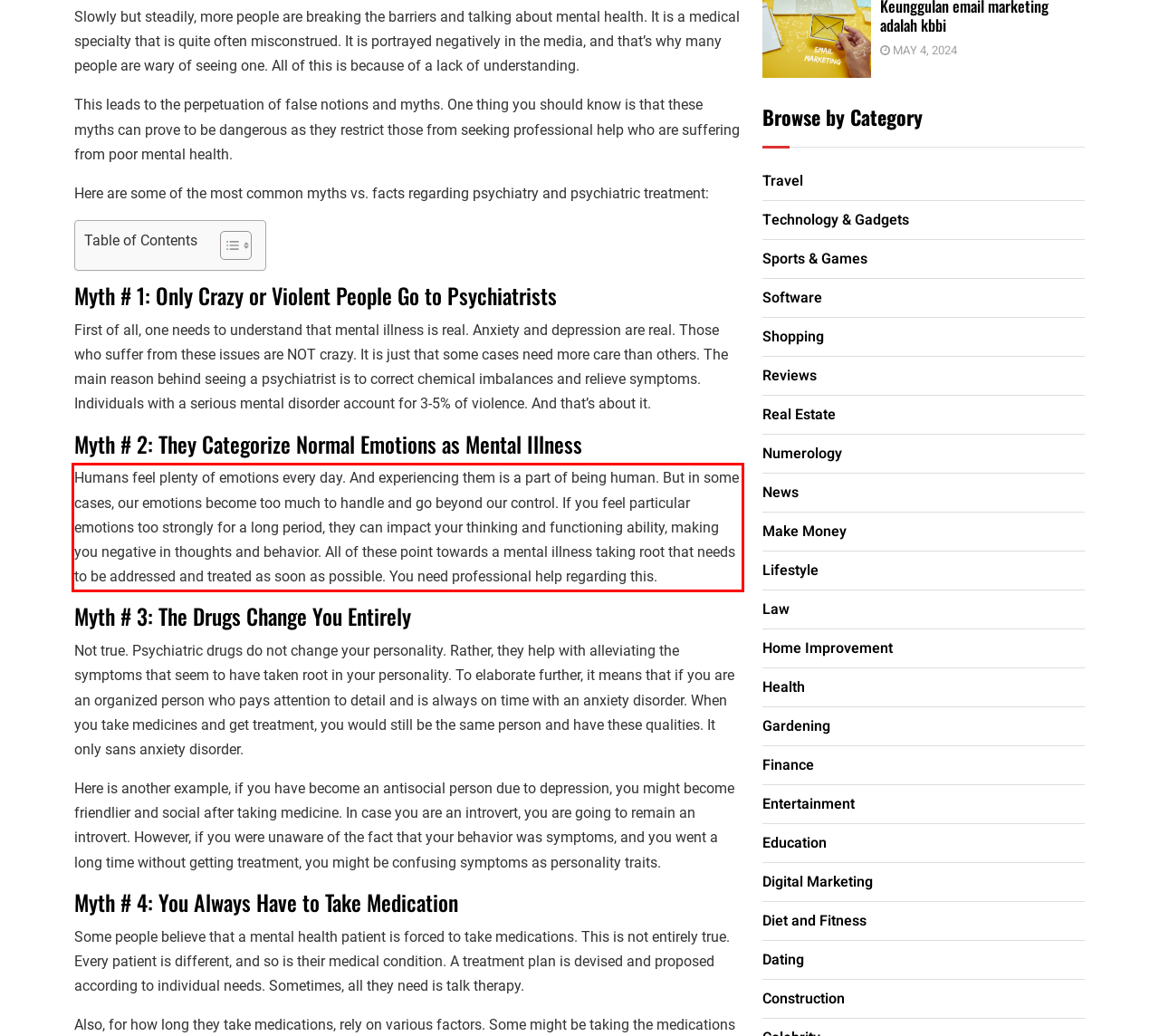You are presented with a webpage screenshot featuring a red bounding box. Perform OCR on the text inside the red bounding box and extract the content.

Humans feel plenty of emotions every day. And experiencing them is a part of being human. But in some cases, our emotions become too much to handle and go beyond our control. If you feel particular emotions too strongly for a long period, they can impact your thinking and functioning ability, making you negative in thoughts and behavior. All of these point towards a mental illness taking root that needs to be addressed and treated as soon as possible. You need professional help regarding this.